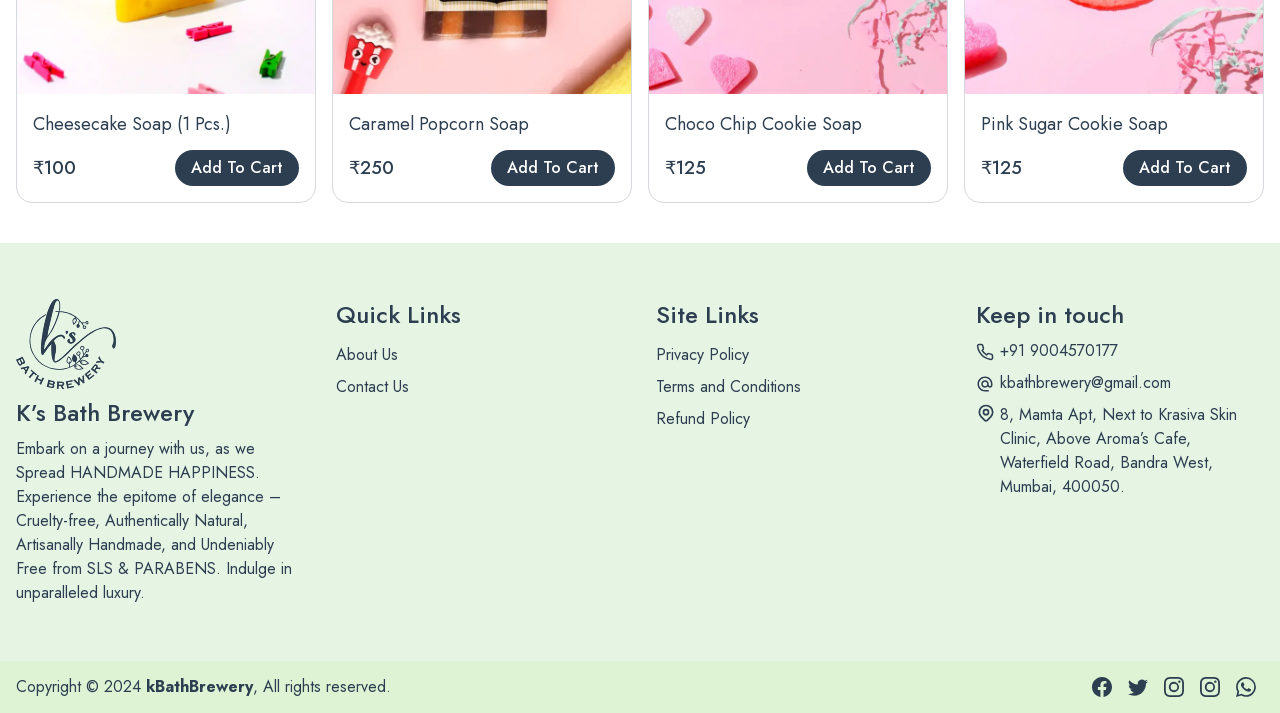What is the copyright year?
Refer to the image and respond with a one-word or short-phrase answer.

2024